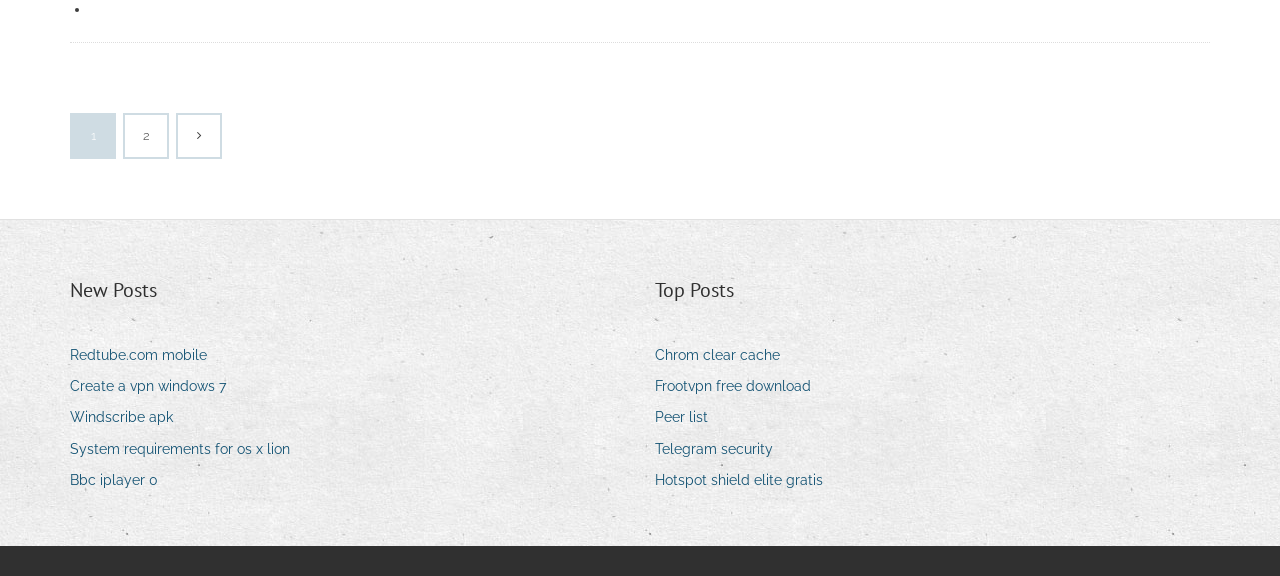Determine the bounding box coordinates for the region that must be clicked to execute the following instruction: "Read 'Telegram security'".

[0.512, 0.756, 0.615, 0.803]